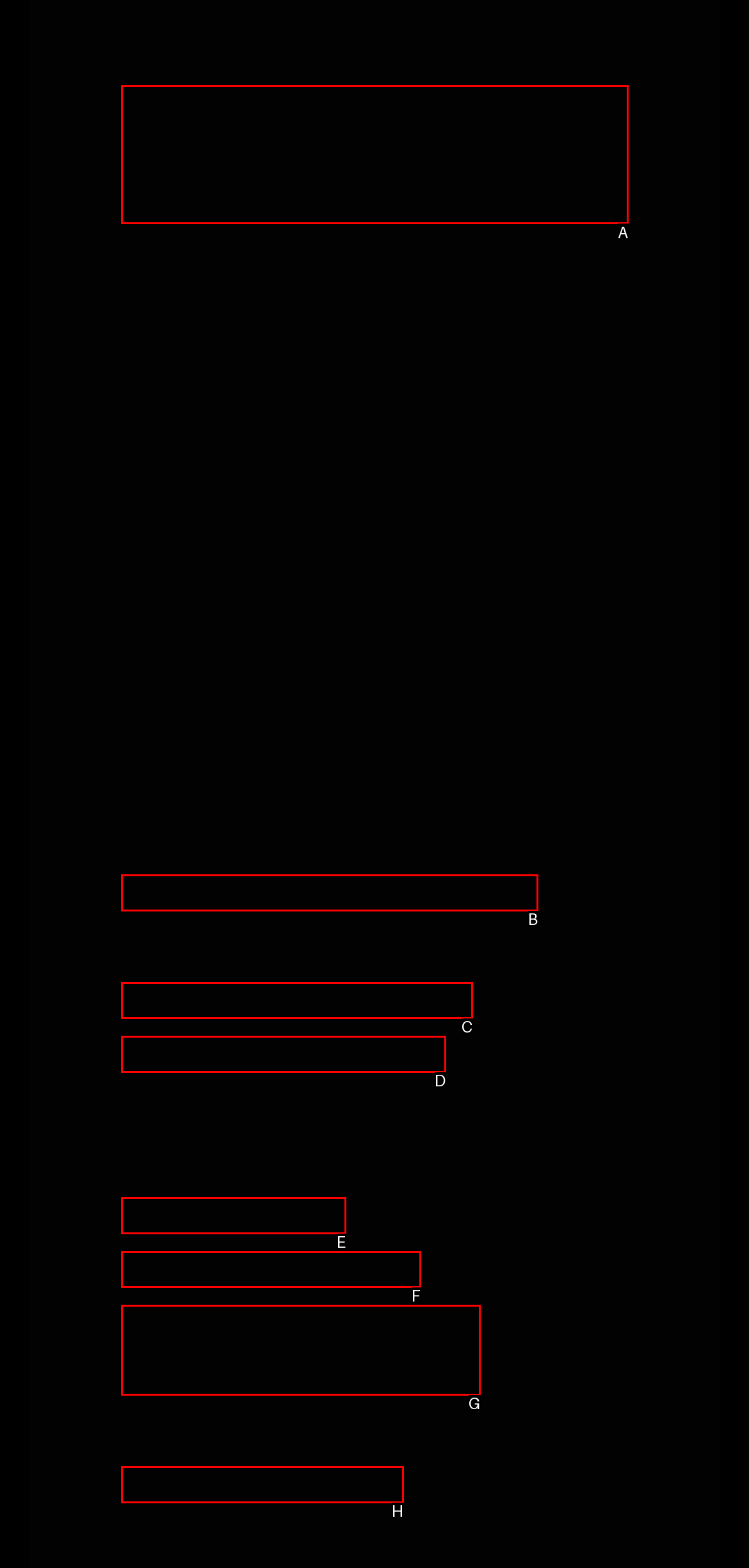Determine which option fits the element description: Amazon Product Listing Optimization
Answer with the option’s letter directly.

G